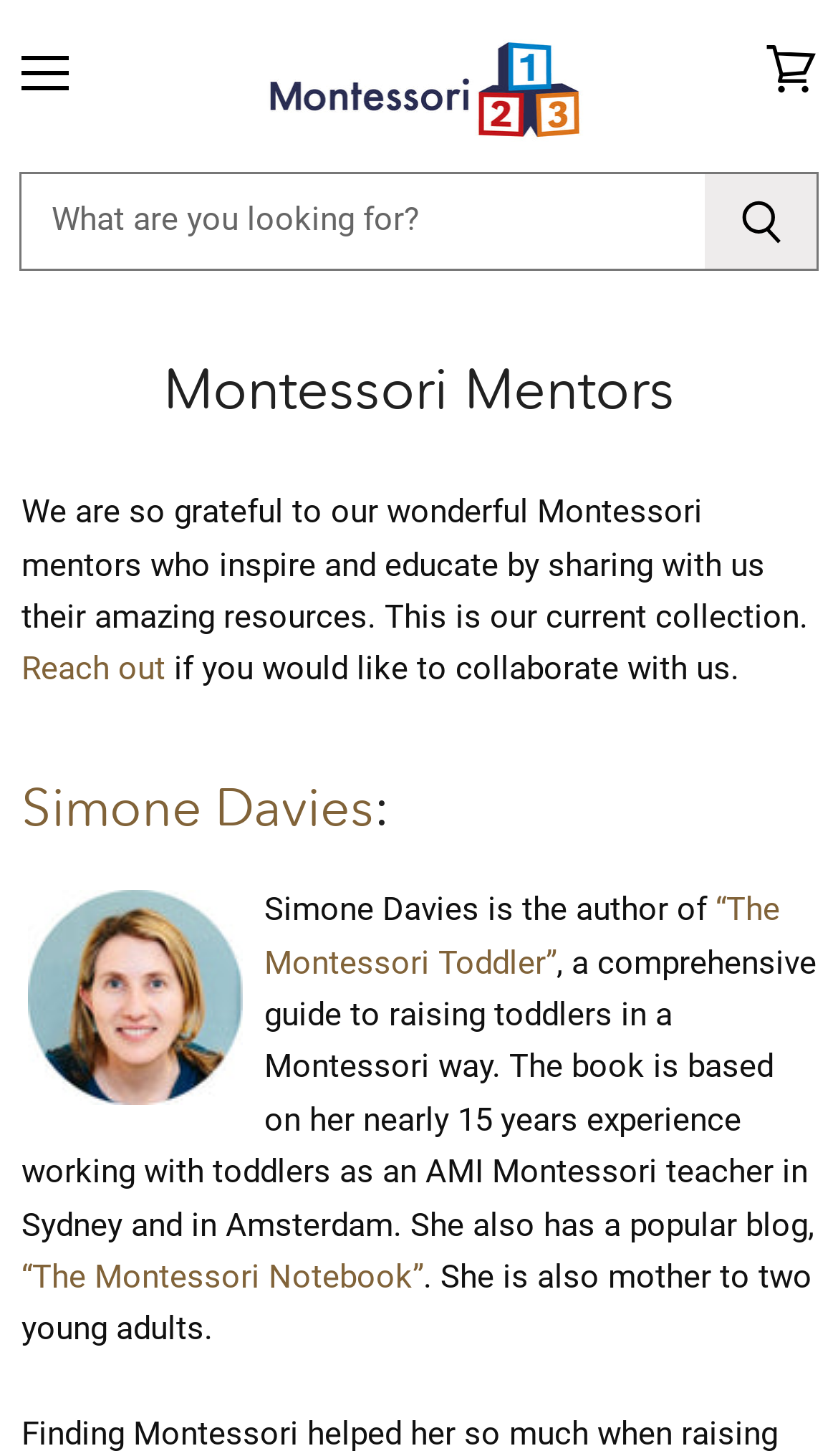Construct a comprehensive caption that outlines the webpage's structure and content.

The webpage is about Montessori Mentors, a collection of resources inspired by Montessori mentors. At the top left corner, there is a "Menu" link. Next to it, there is a table layout with a "Montessori 123" link and an image with the same name. 

Below the top section, there is a search bar with a "Product" label, a "Search" textbox, and a "Search" button. The search bar spans almost the entire width of the page.

On the top right corner, there is a "View cart" link. Below it, there is a header section with a "Montessori Mentors" heading. 

The main content of the page starts with a paragraph of text expressing gratitude to Montessori mentors, followed by a "Reach out" link and a sentence about collaboration. 

Below this section, there is a heading "Simone Davies:", which is followed by a link to Simone Davies' profile and an image of her book "Simone Davies Montessori Toddler". The text describes Simone Davies as the author of "The Montessori Toddler" and mentions her experience as an AMI Montessori teacher. There is also a link to her blog, "The Montessori Notebook", and a sentence about her being a mother to two young adults.